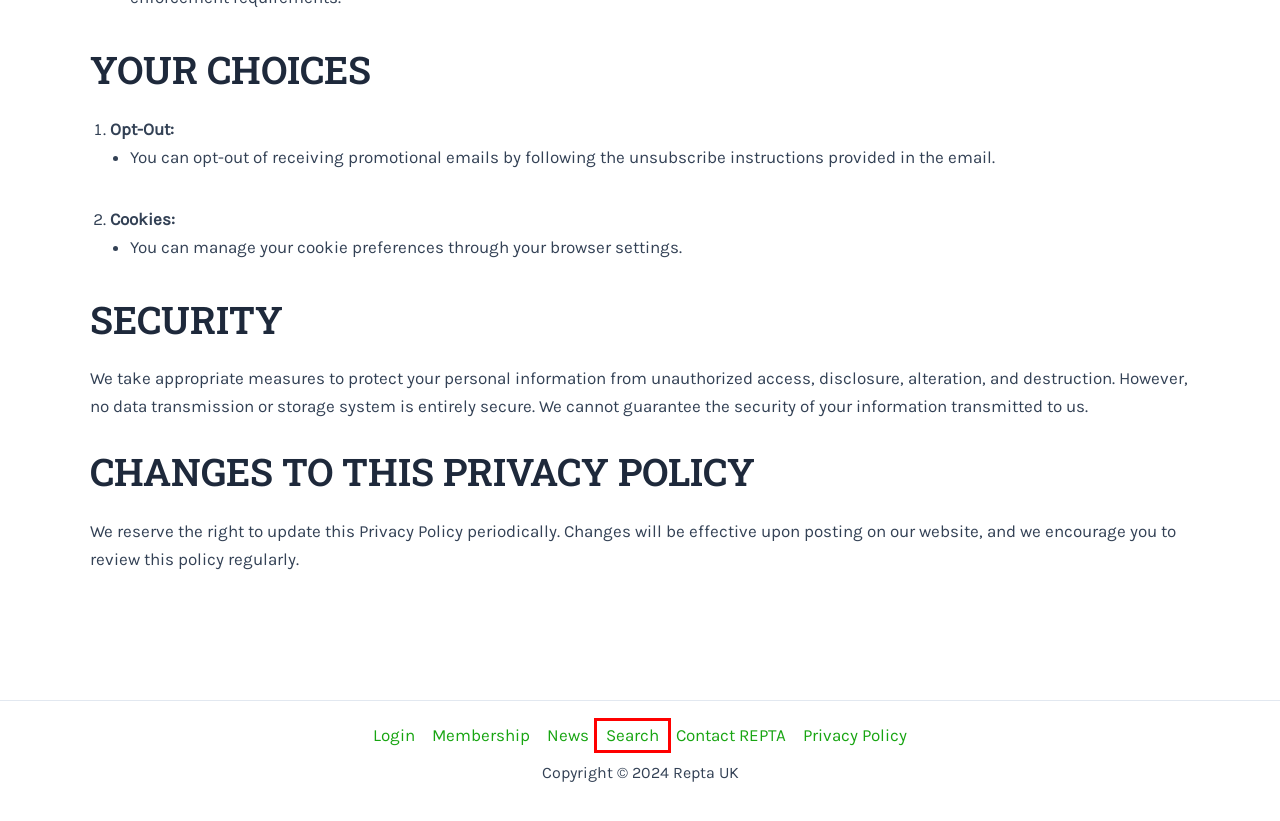A screenshot of a webpage is given, marked with a red bounding box around a UI element. Please select the most appropriate webpage description that fits the new page after clicking the highlighted element. Here are the candidates:
A. Member Login | Repta UK
B. Repta | Repta UK
C. Policies | Repta UK
D. News | Repta UK
E. Trade Support | Repta UK
F. About REPTA | Repta UK
G. Contact REPTA | Repta UK
H. Search | Repta UK

H